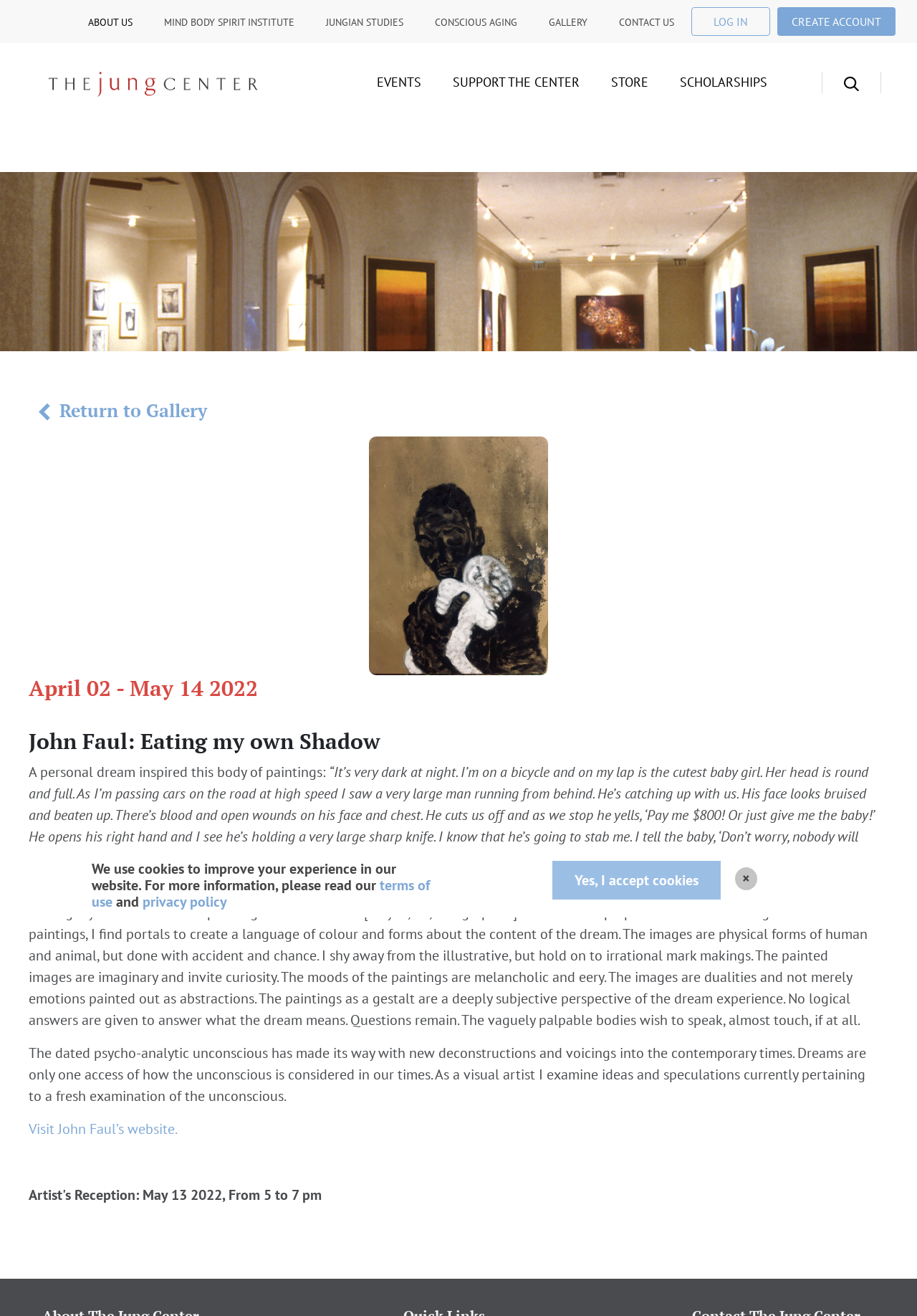Please identify the bounding box coordinates of the element's region that needs to be clicked to fulfill the following instruction: "Learn more about John Faul". The bounding box coordinates should consist of four float numbers between 0 and 1, i.e., [left, top, right, bottom].

[0.031, 0.851, 0.194, 0.865]